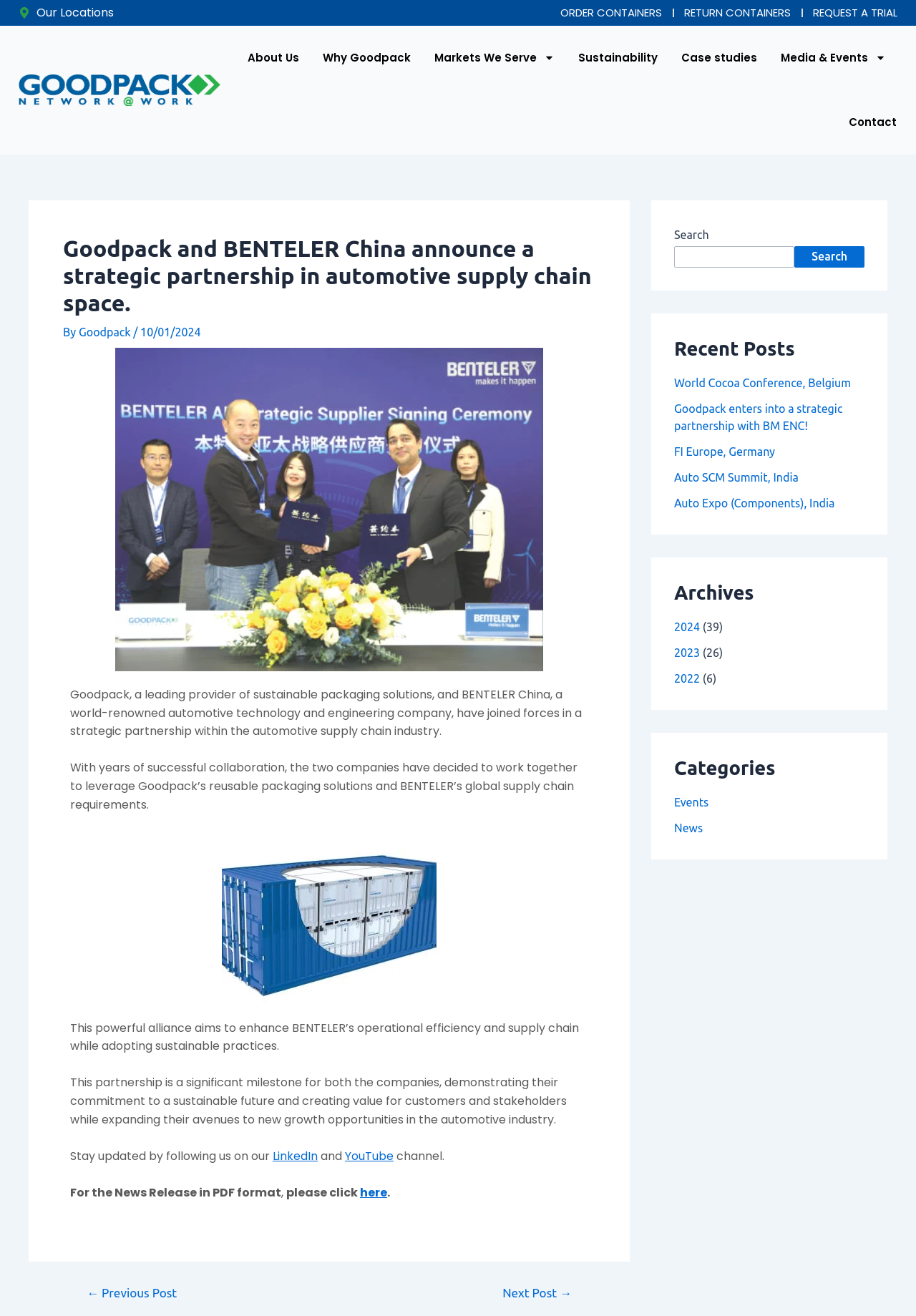Generate the title text from the webpage.

Goodpack and BENTELER China announce a strategic partnership in automotive supply chain space.